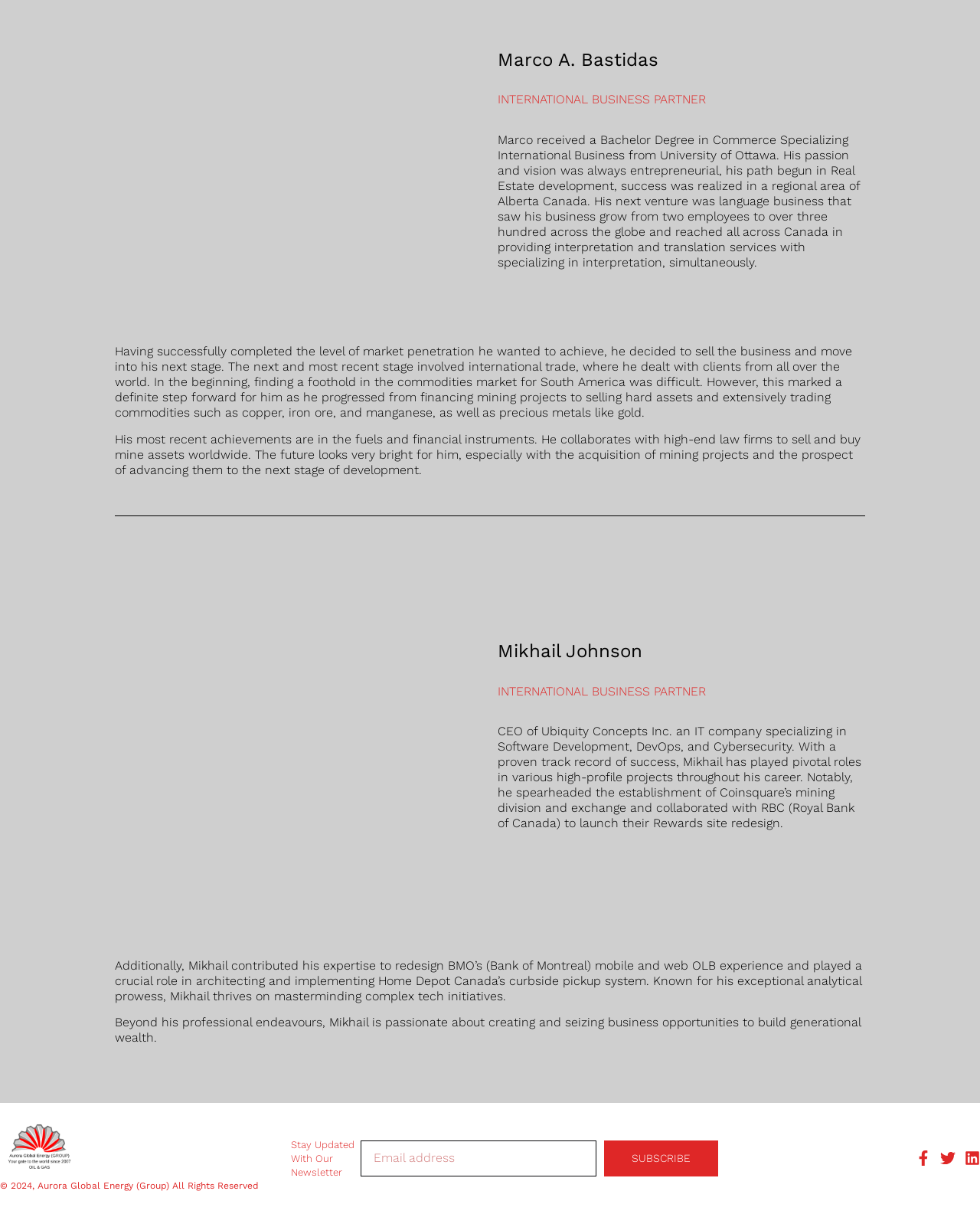What is the purpose of the textbox at the bottom of the page?
Please respond to the question with a detailed and informative answer.

The textbox at the bottom of the page is labeled 'Email' and is accompanied by a 'SUBSCRIBE' button, indicating that its purpose is to allow users to subscribe to a newsletter or email updates.